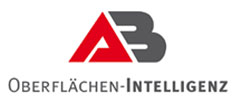What is the purpose of the logo in the context of the merger?
Based on the screenshot, respond with a single word or phrase.

Reinforcing branding